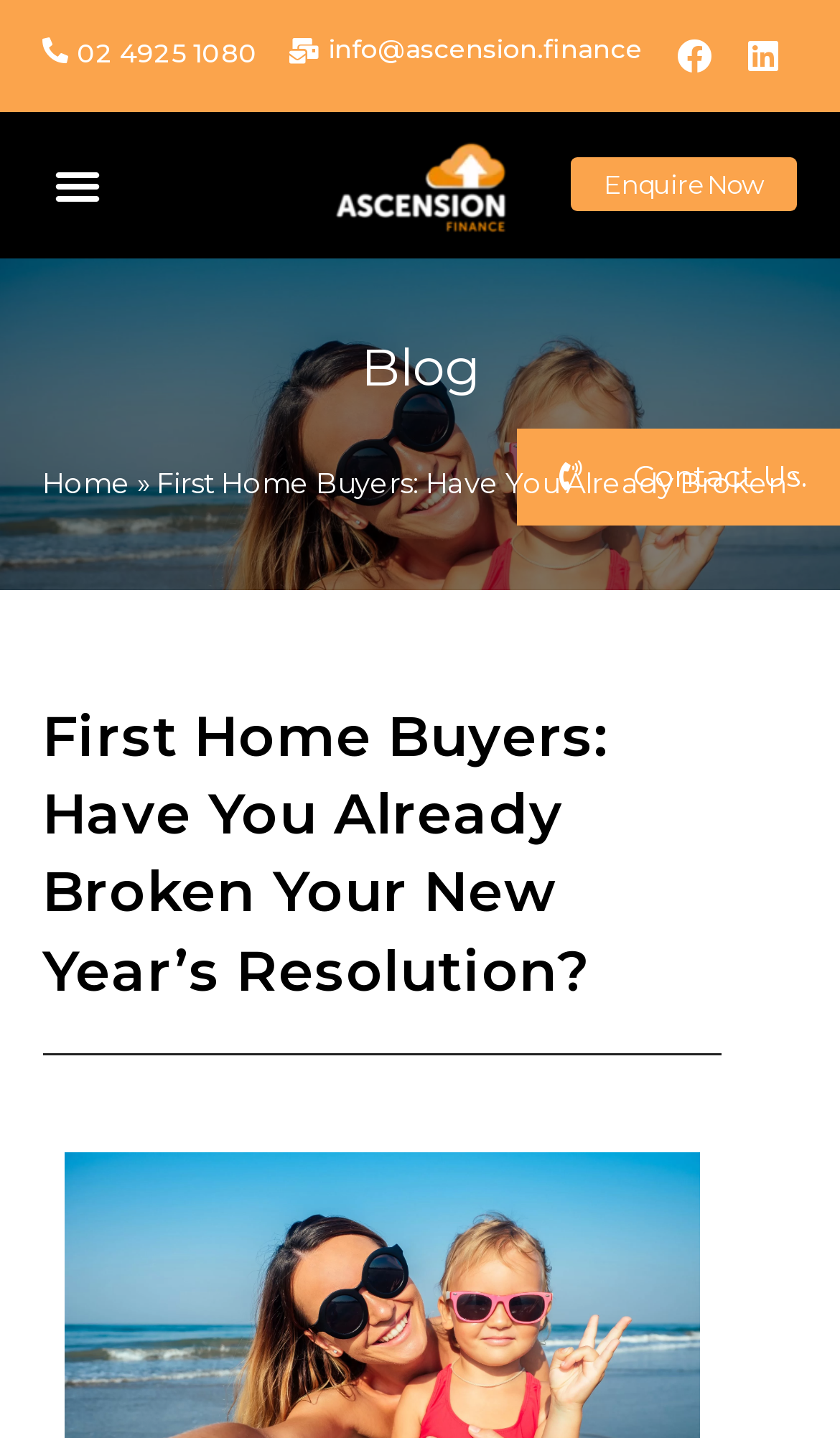By analyzing the image, answer the following question with a detailed response: How many headings are there in the main header section?

I examined the header section of the webpage and found two headings, one with the text 'Blog' and another with the text 'First Home Buyers: Have You Already Broken Your New Year’s Resolution?'.